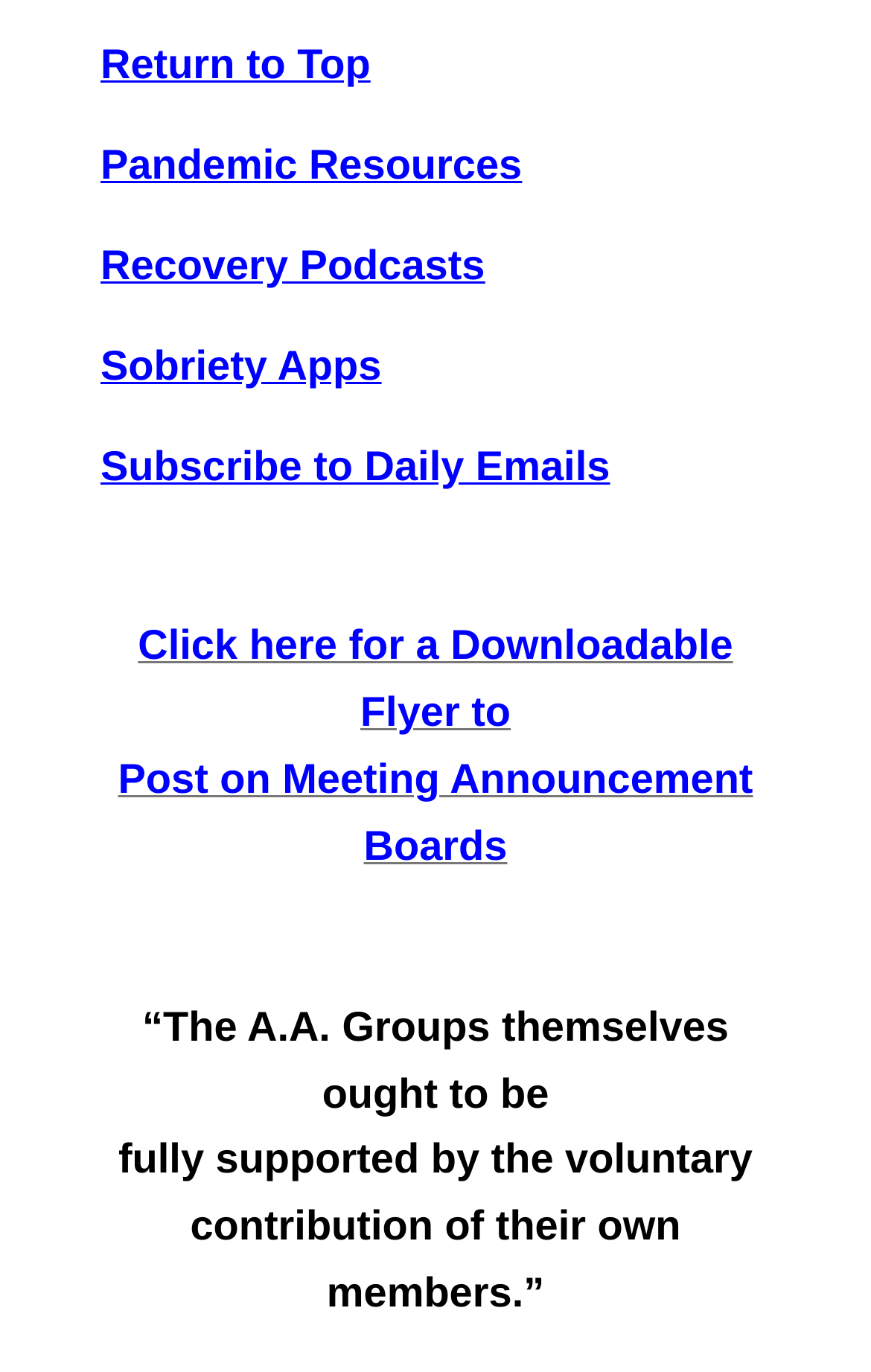Is there a downloadable flyer on the webpage?
Answer the question with a single word or phrase derived from the image.

Yes